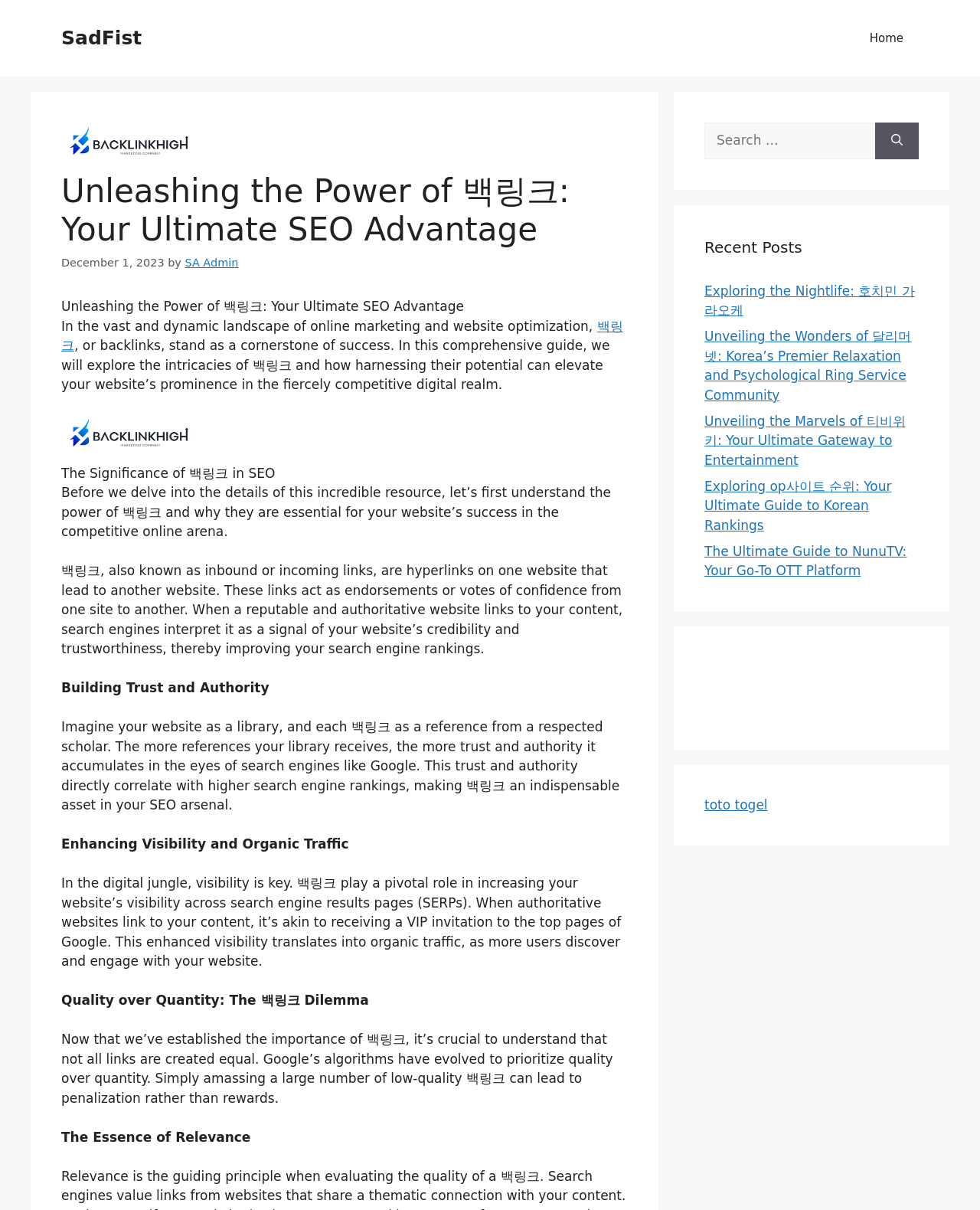From the details in the image, provide a thorough response to the question: What is the difference between quality and quantity of 백링크?

The webpage explains that not all links are created equal, and Google's algorithms prioritize quality over quantity. Simply amassing a large number of low-quality 백링크 can lead to penalization rather than rewards, emphasizing the importance of focusing on quality 백링크.